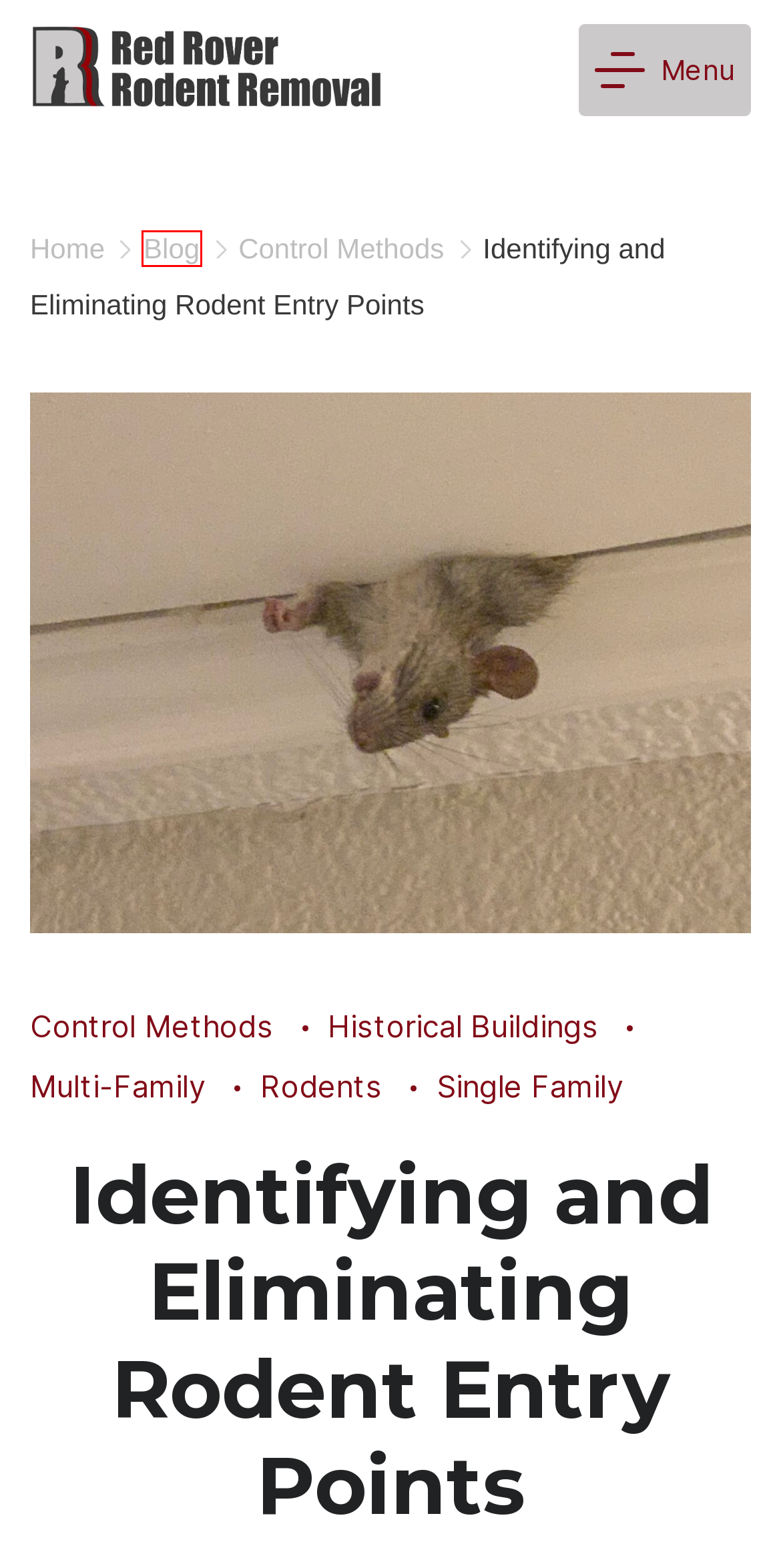Examine the webpage screenshot and identify the UI element enclosed in the red bounding box. Pick the webpage description that most accurately matches the new webpage after clicking the selected element. Here are the candidates:
A. Multi-Family Archives - Red Rover Rodent Removal & Wildlife Control
B. Greater Dallas Area Rodent Removal Service | Red Rover Rodent Removal
C. Rodents Archives - Red Rover Rodent Removal & Wildlife Control
D. Blog - Red Rover Rodent Removal & Wildlife Control
E. Rodent Risks Archives - Red Rover Rodent Removal & Wildlife Control
F. Historical Buildings Archives - Red Rover Rodent Removal & Wildlife Control
G. Single Family Archives - Red Rover Rodent Removal & Wildlife Control
H. Control Methods Archives - Red Rover Rodent Removal & Wildlife Control

D